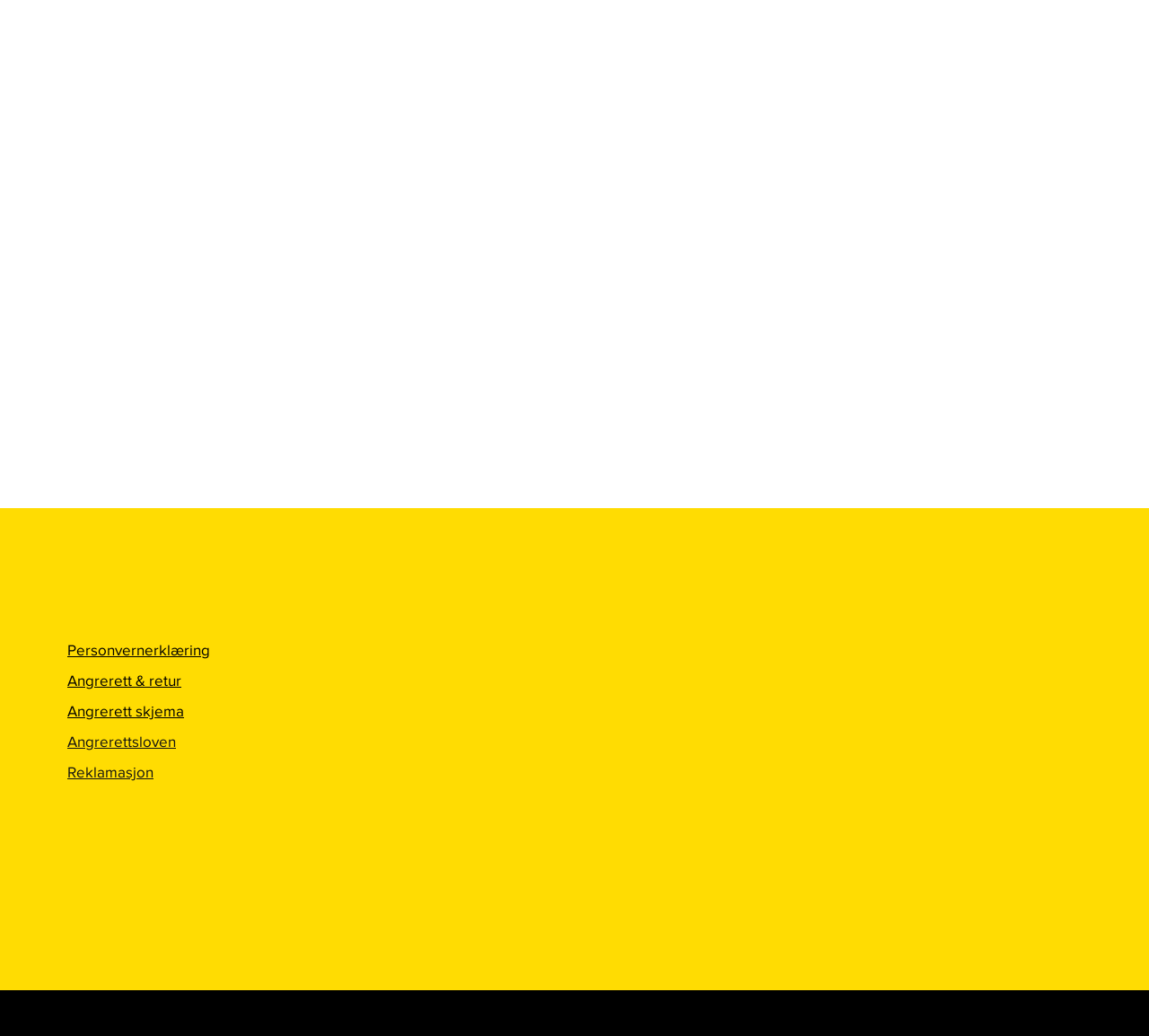What is the company's phone number?
Observe the image and answer the question with a one-word or short phrase response.

+47 916 23 478